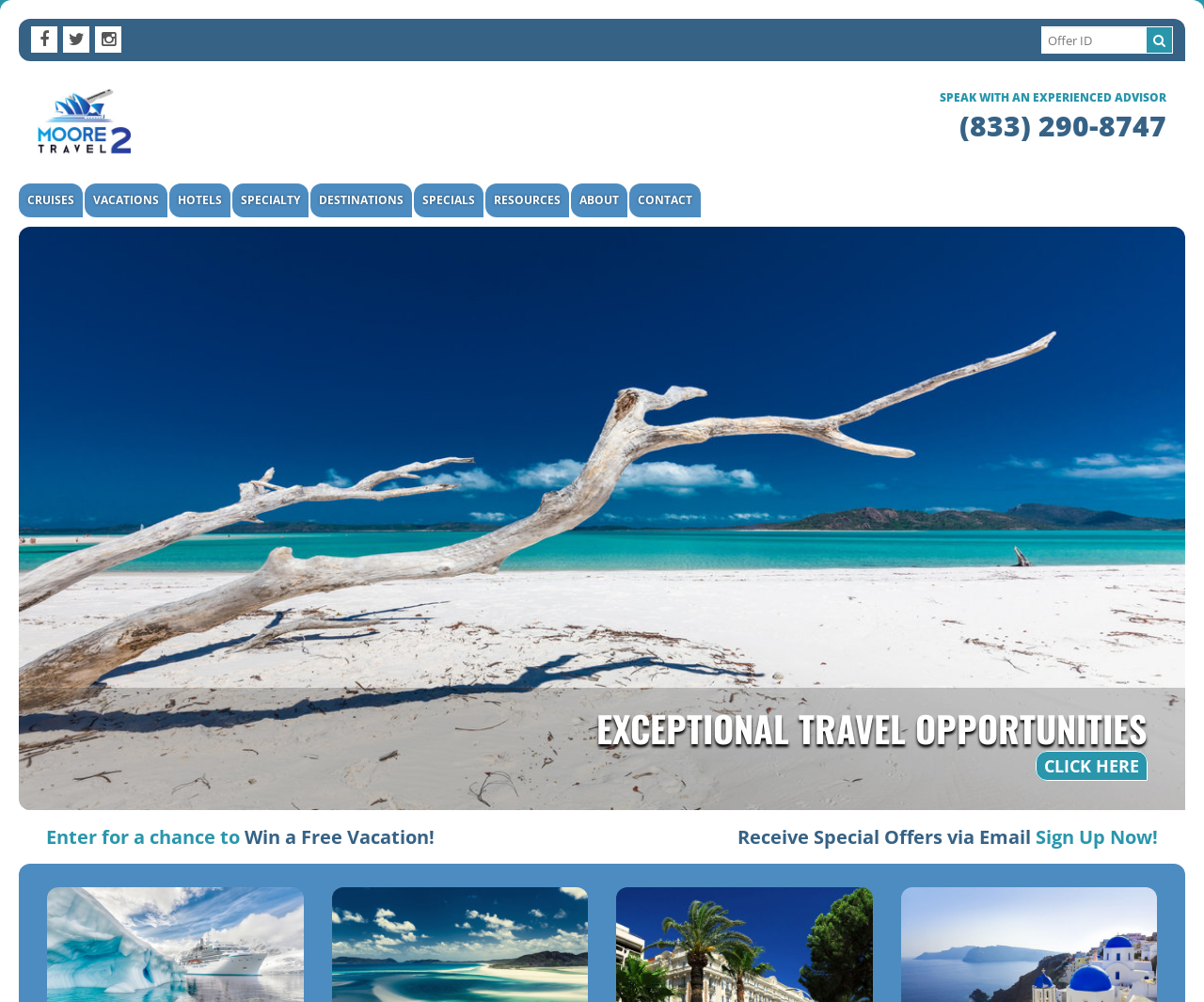Pinpoint the bounding box coordinates of the element that must be clicked to accomplish the following instruction: "Get Medical Science Assignment Help". The coordinates should be in the format of four float numbers between 0 and 1, i.e., [left, top, right, bottom].

None